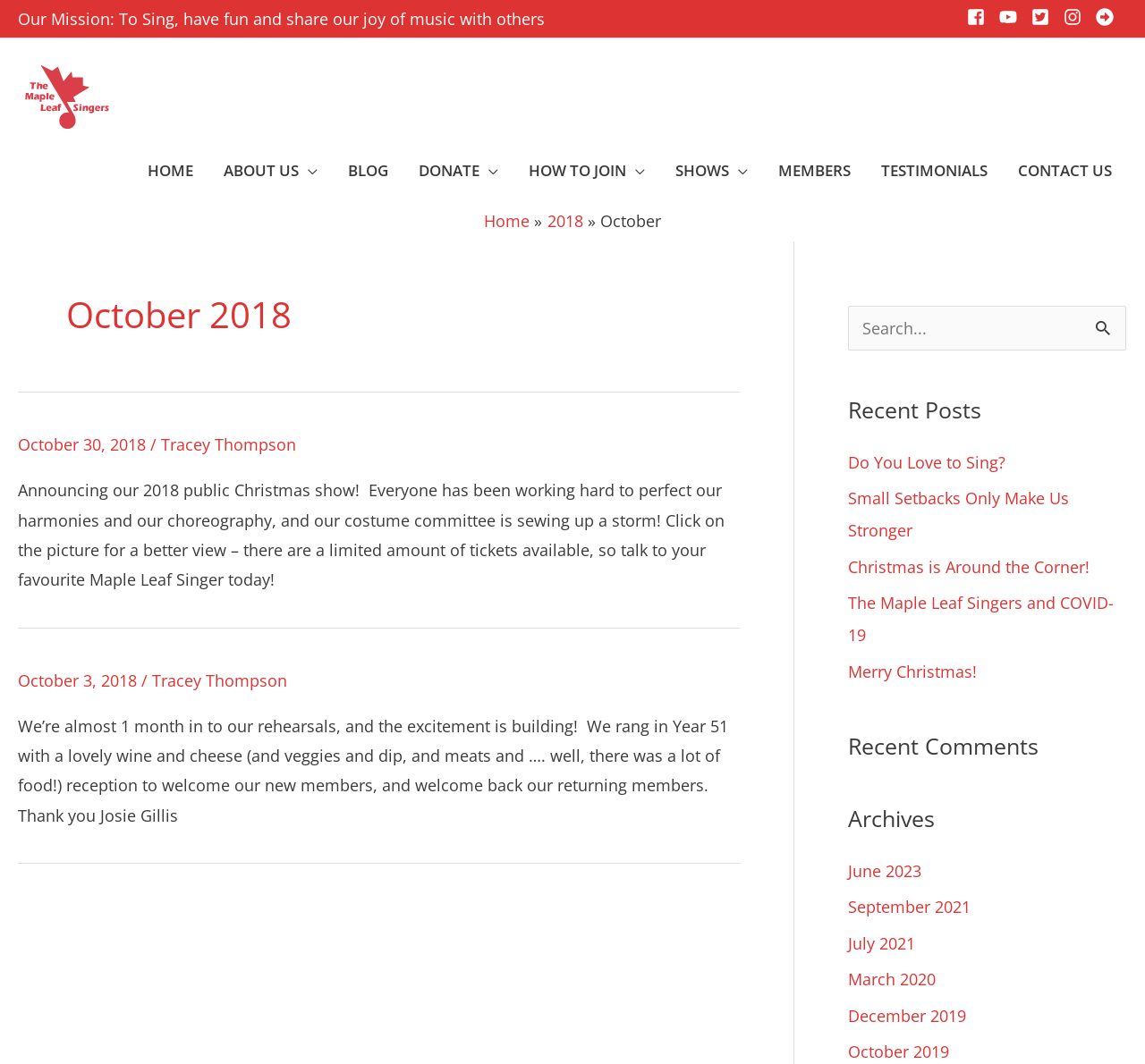Determine the coordinates of the bounding box that should be clicked to complete the instruction: "View the Archives for October 2019". The coordinates should be represented by four float numbers between 0 and 1: [left, top, right, bottom].

[0.741, 0.978, 0.829, 0.999]